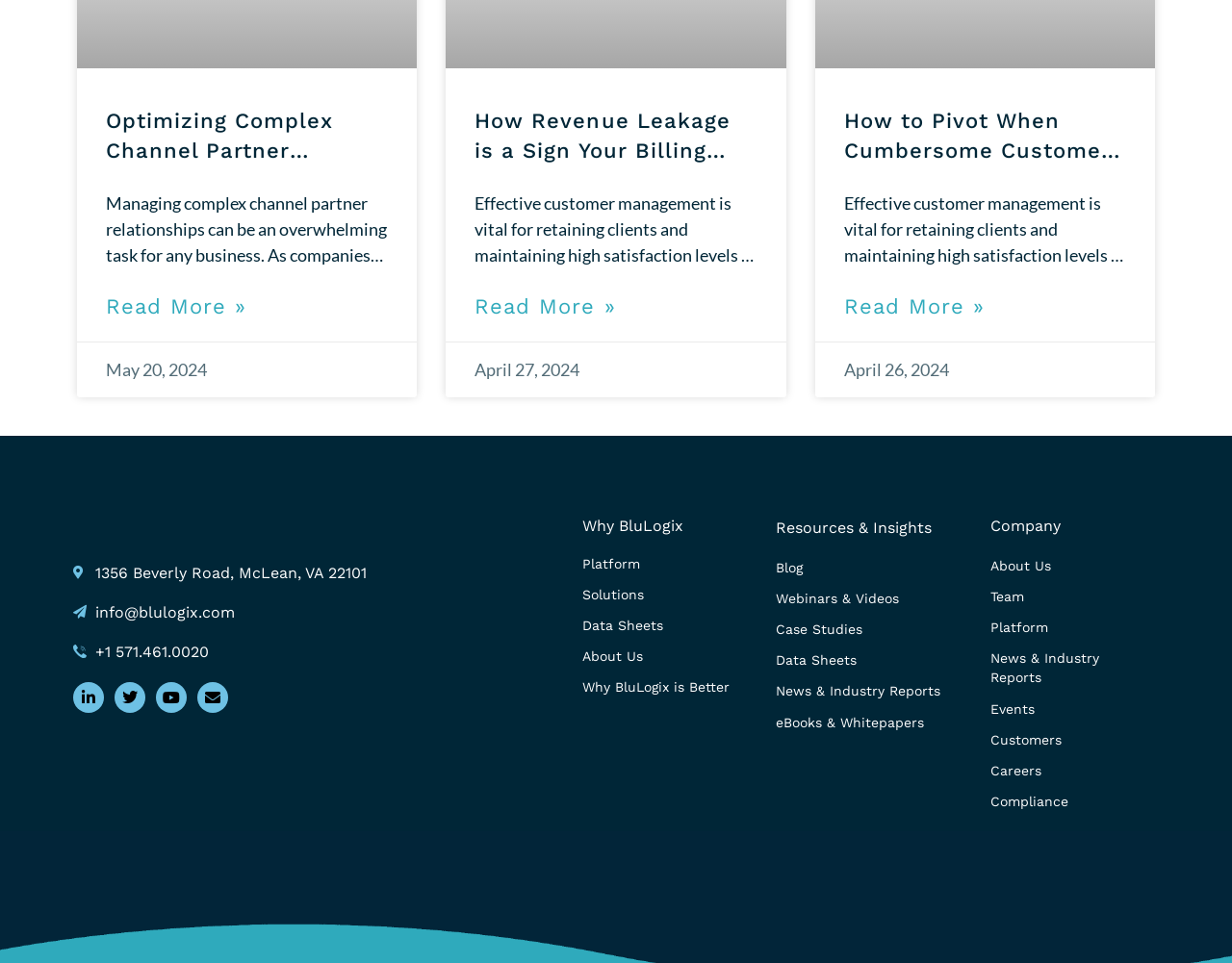Kindly determine the bounding box coordinates of the area that needs to be clicked to fulfill this instruction: "Contact the company via email".

[0.059, 0.624, 0.457, 0.647]